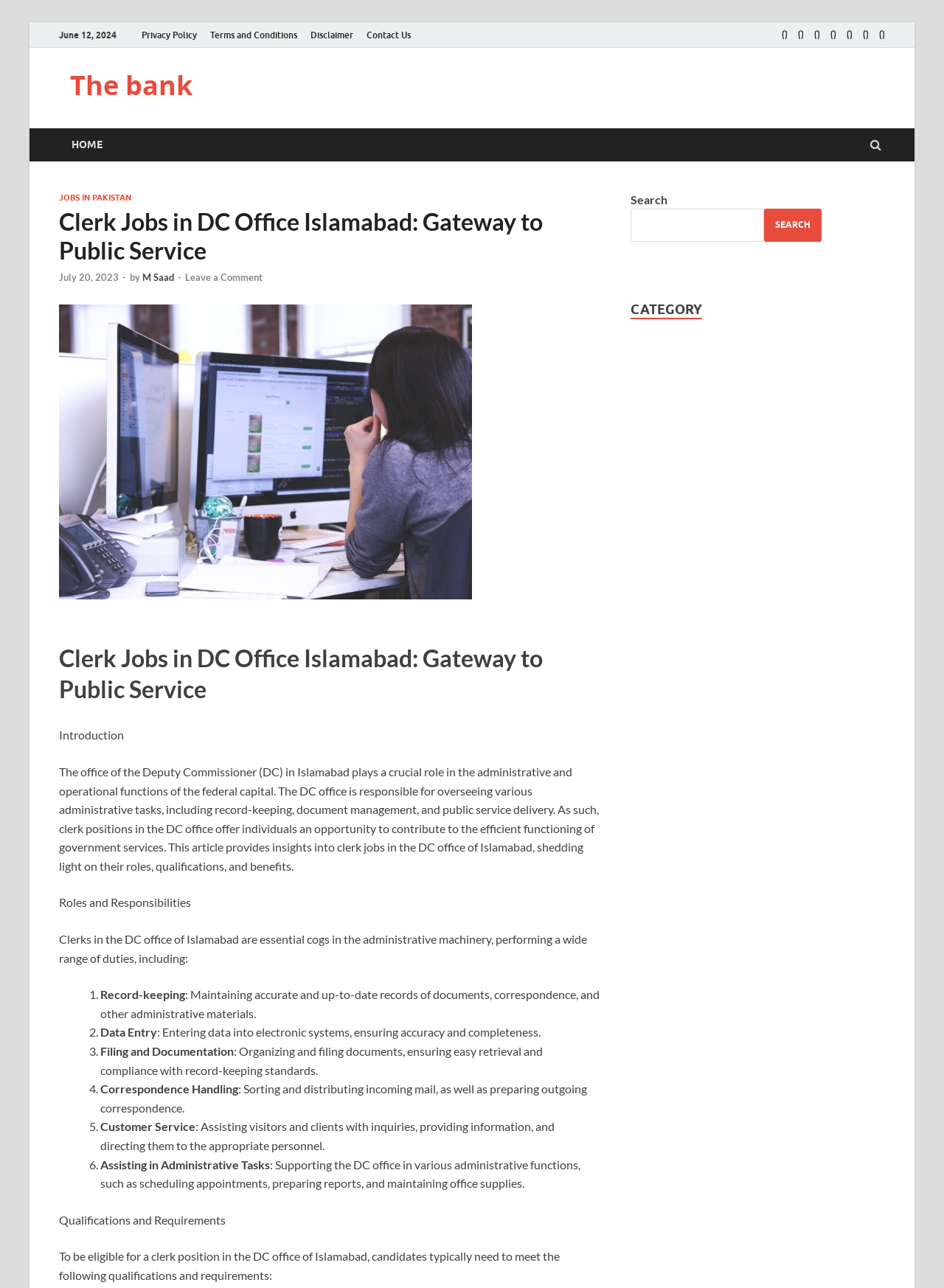Locate the bounding box coordinates of the element that should be clicked to execute the following instruction: "View the 'Terms and Conditions' page".

[0.216, 0.017, 0.322, 0.037]